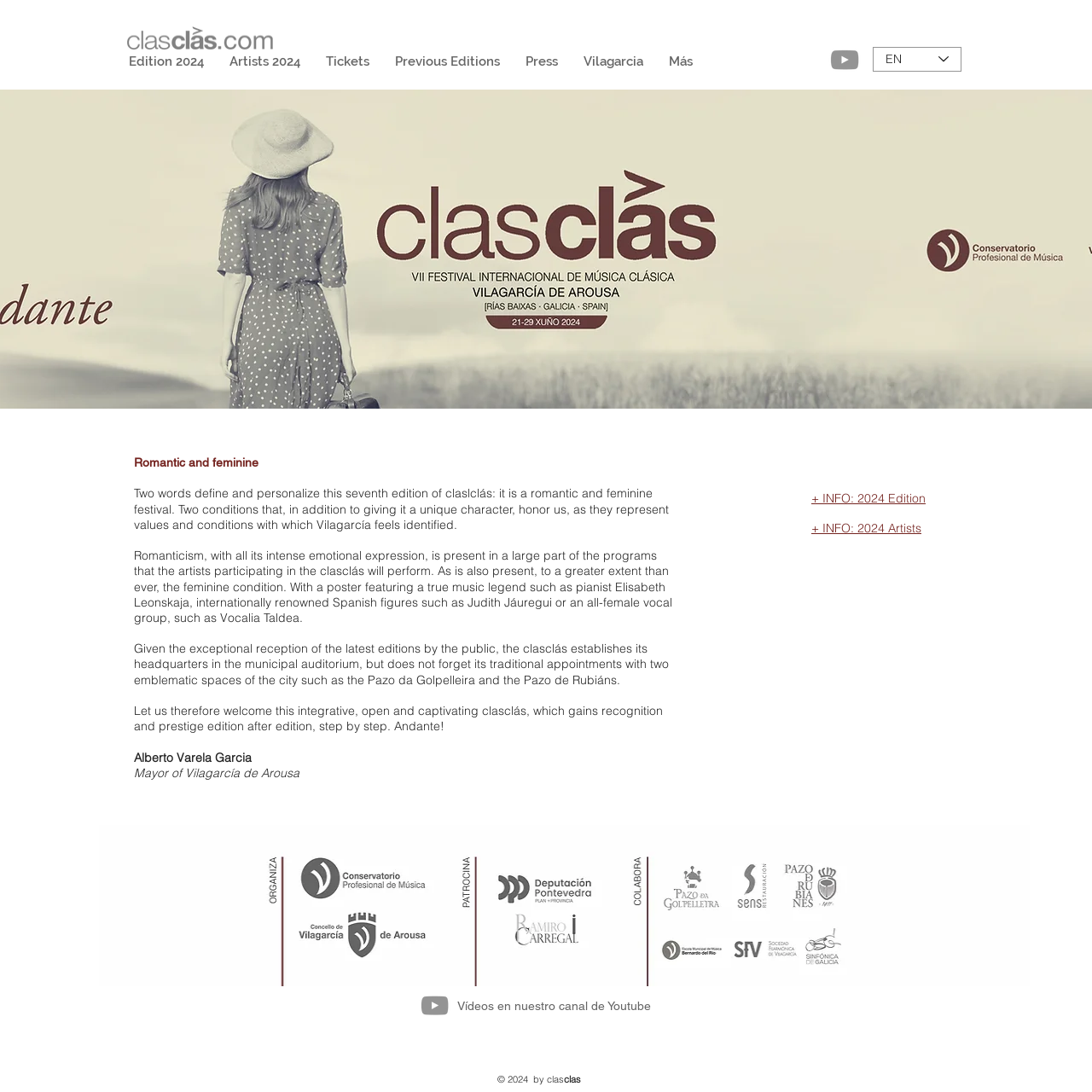Highlight the bounding box coordinates of the element that should be clicked to carry out the following instruction: "Watch videos on YouTube". The coordinates must be given as four float numbers ranging from 0 to 1, i.e., [left, top, right, bottom].

[0.758, 0.039, 0.789, 0.07]